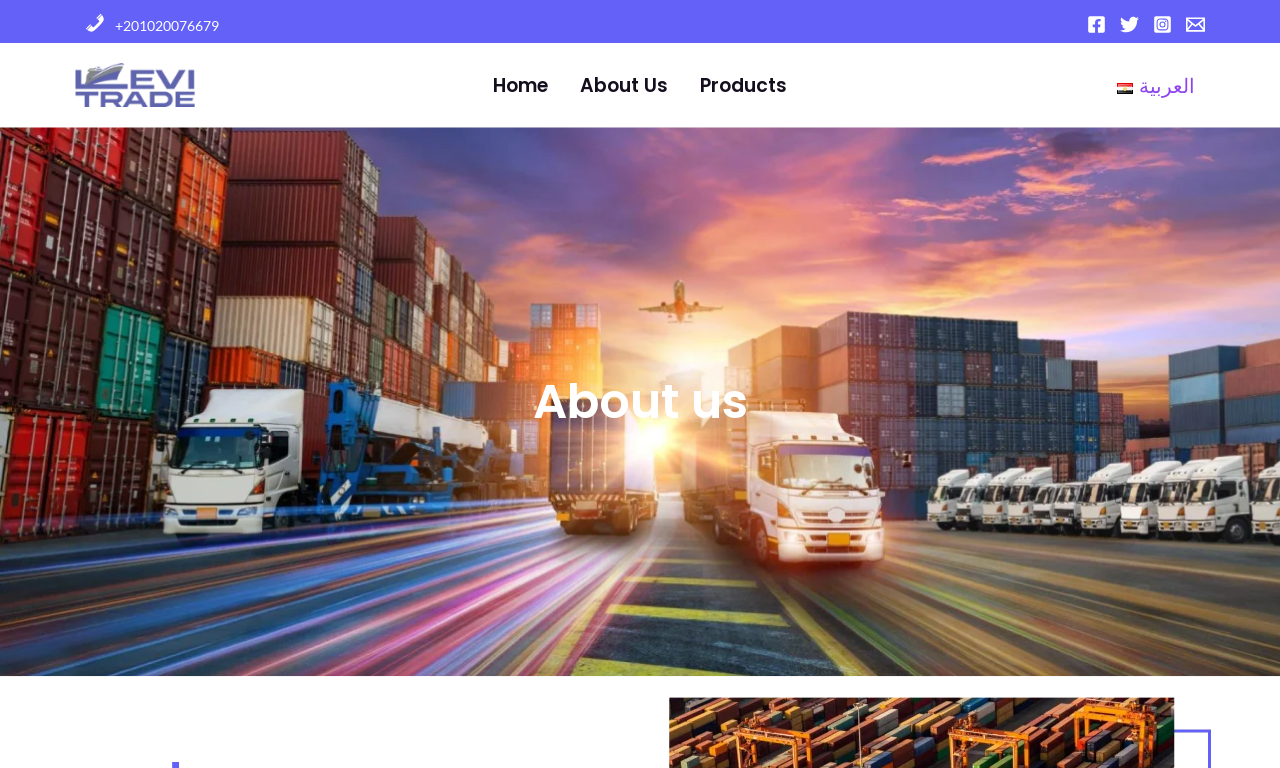Locate the bounding box coordinates of the element to click to perform the following action: 'Read About us'. The coordinates should be given as four float values between 0 and 1, in the form of [left, top, right, bottom].

[0.416, 0.485, 0.584, 0.563]